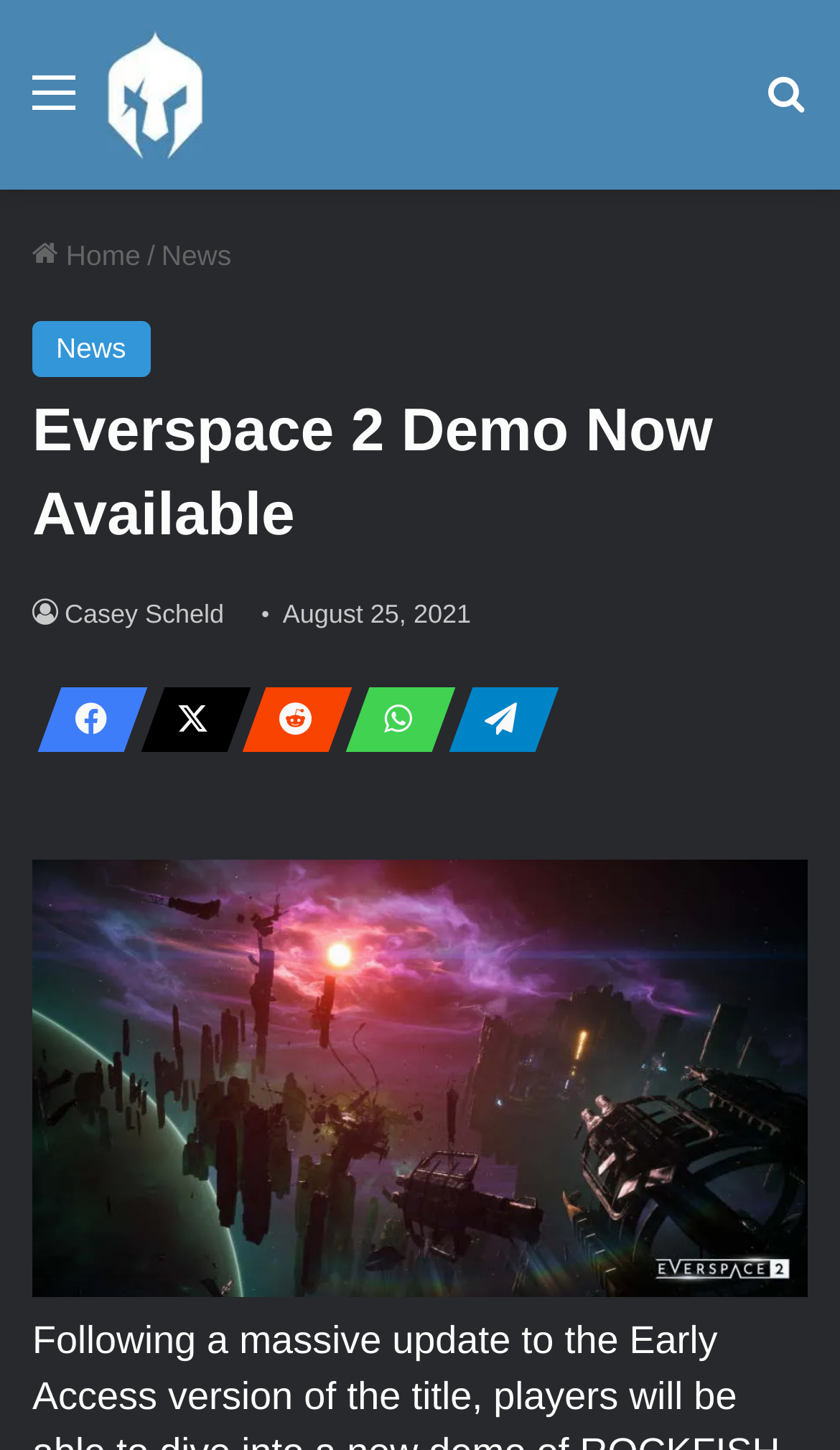Please determine the bounding box coordinates for the element that should be clicked to follow these instructions: "check November 2023".

None